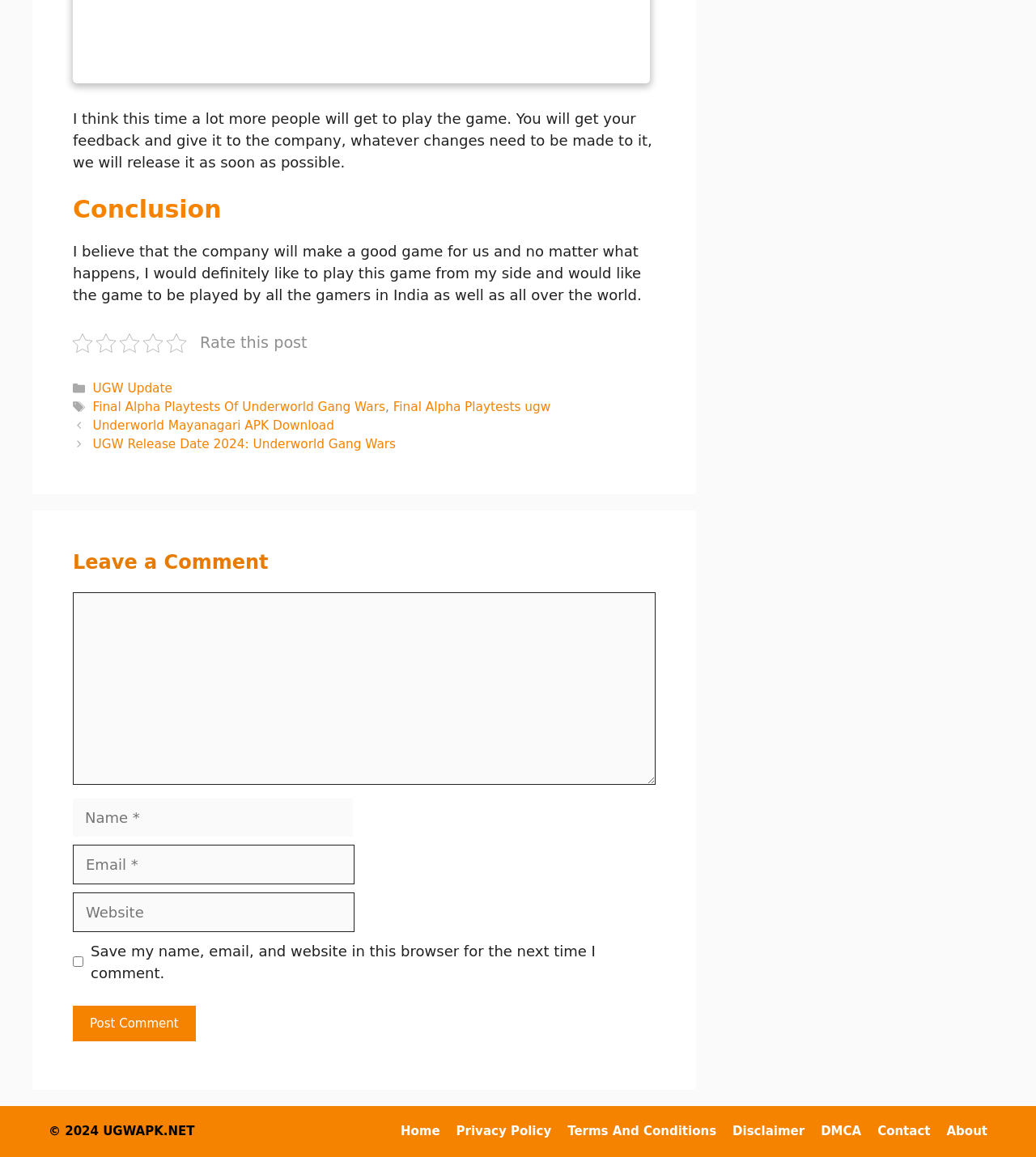Answer the question below using just one word or a short phrase: 
What is the purpose of the checkbox in the comment section?

Save user data